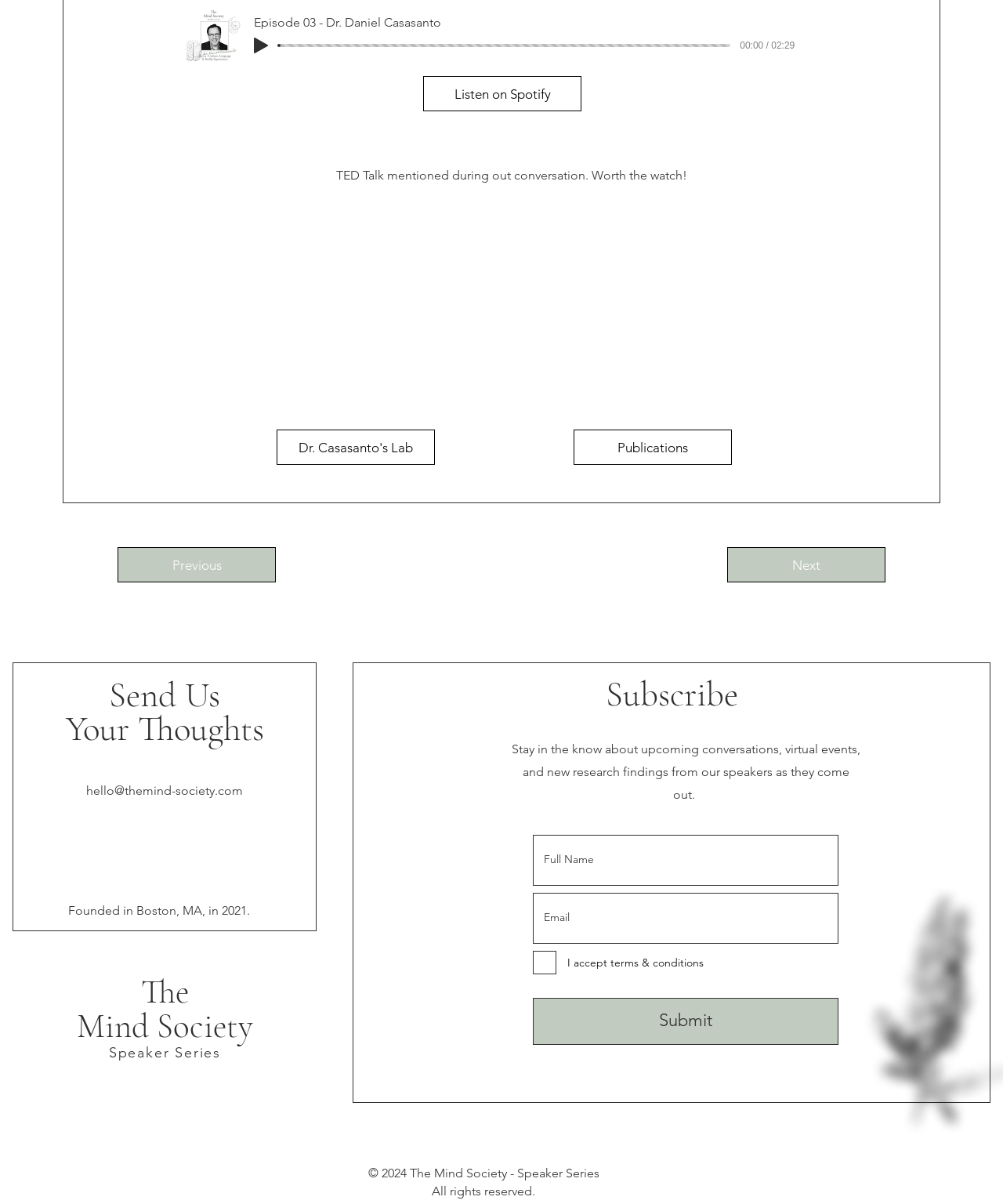Could you locate the bounding box coordinates for the section that should be clicked to accomplish this task: "Visit Dr. Casasanto's Lab".

[0.276, 0.357, 0.434, 0.386]